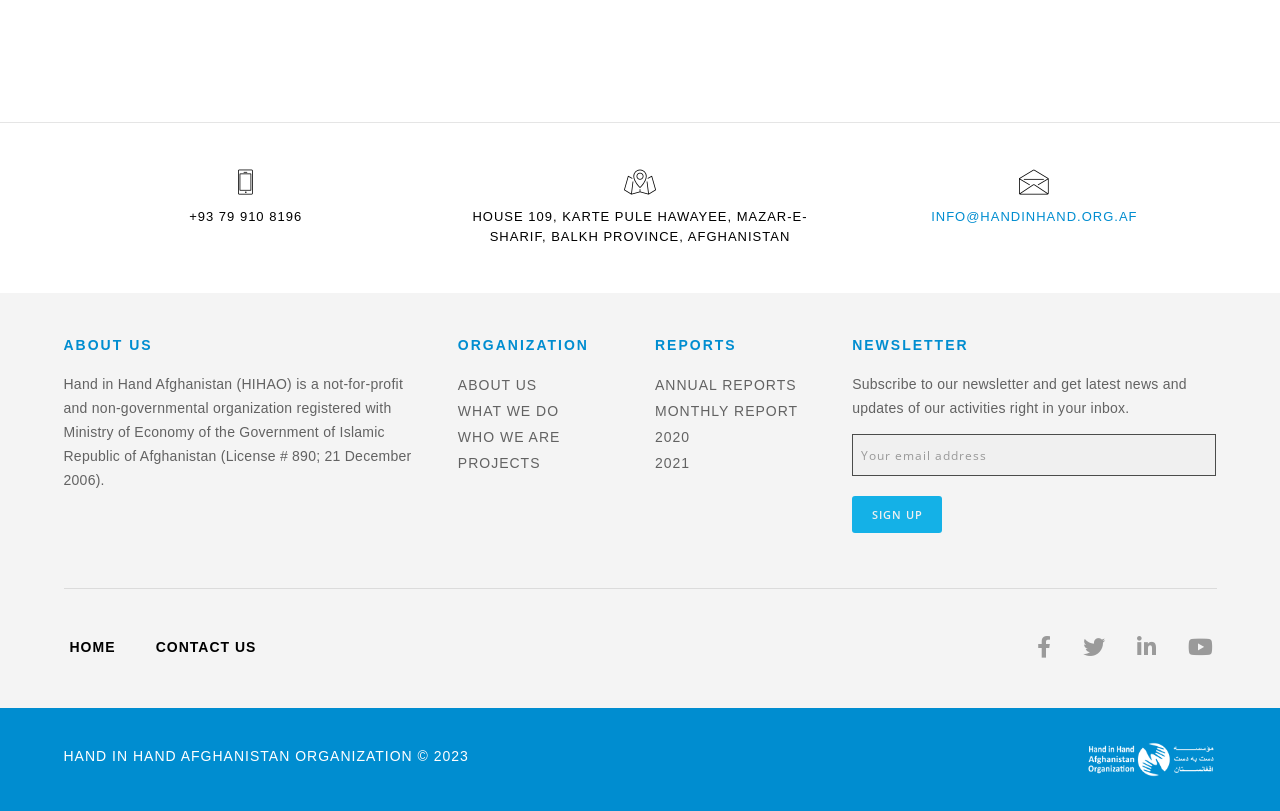What is the function of the button?
Provide a well-explained and detailed answer to the question.

The button is located below the textbox with the placeholder 'Your email address' and has the text 'SIGN UP', indicating that it is used to sign up for the newsletter after entering an email address.